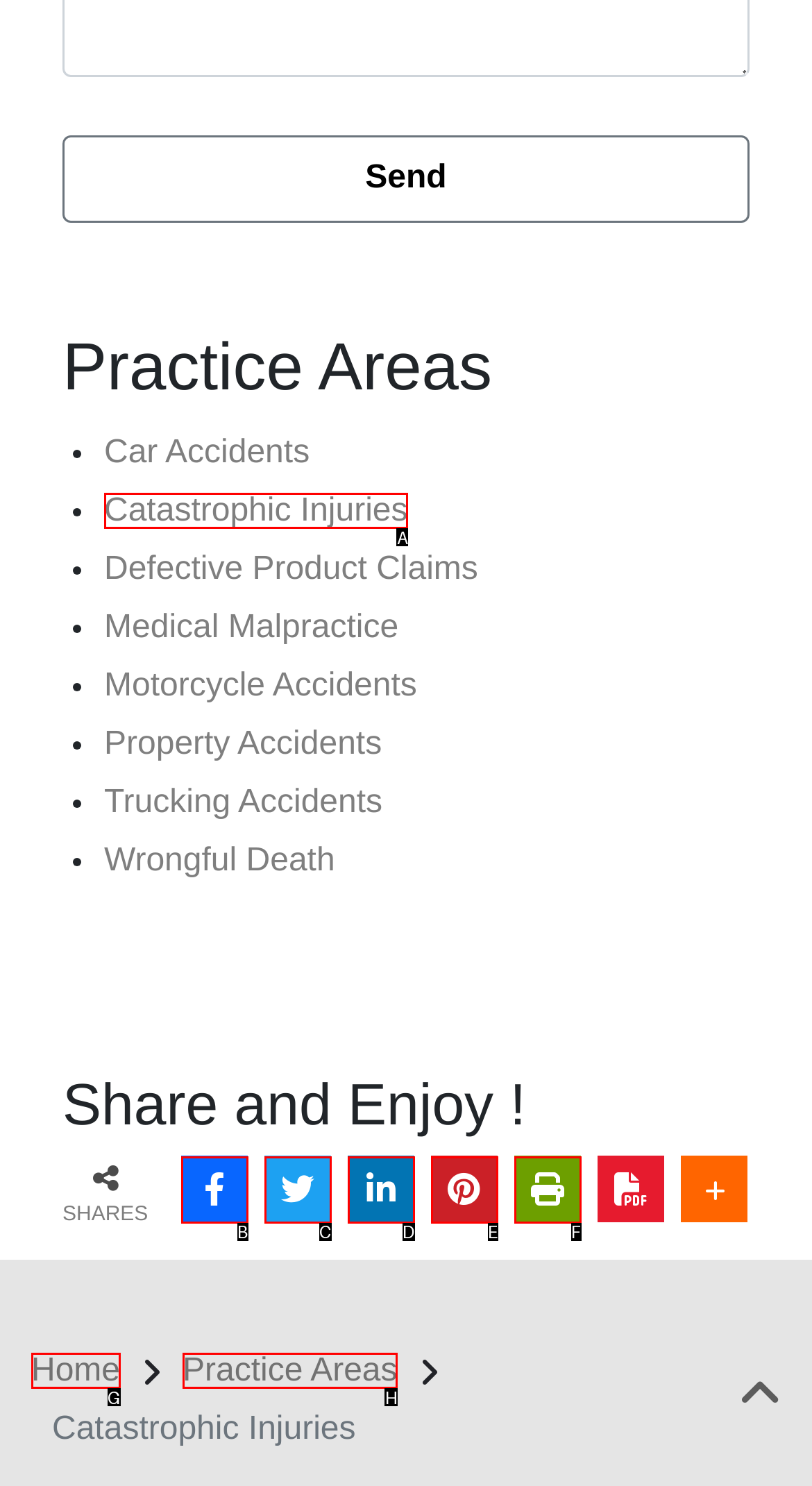Select the correct option based on the description: title="Share this on Facebook"
Answer directly with the option’s letter.

B